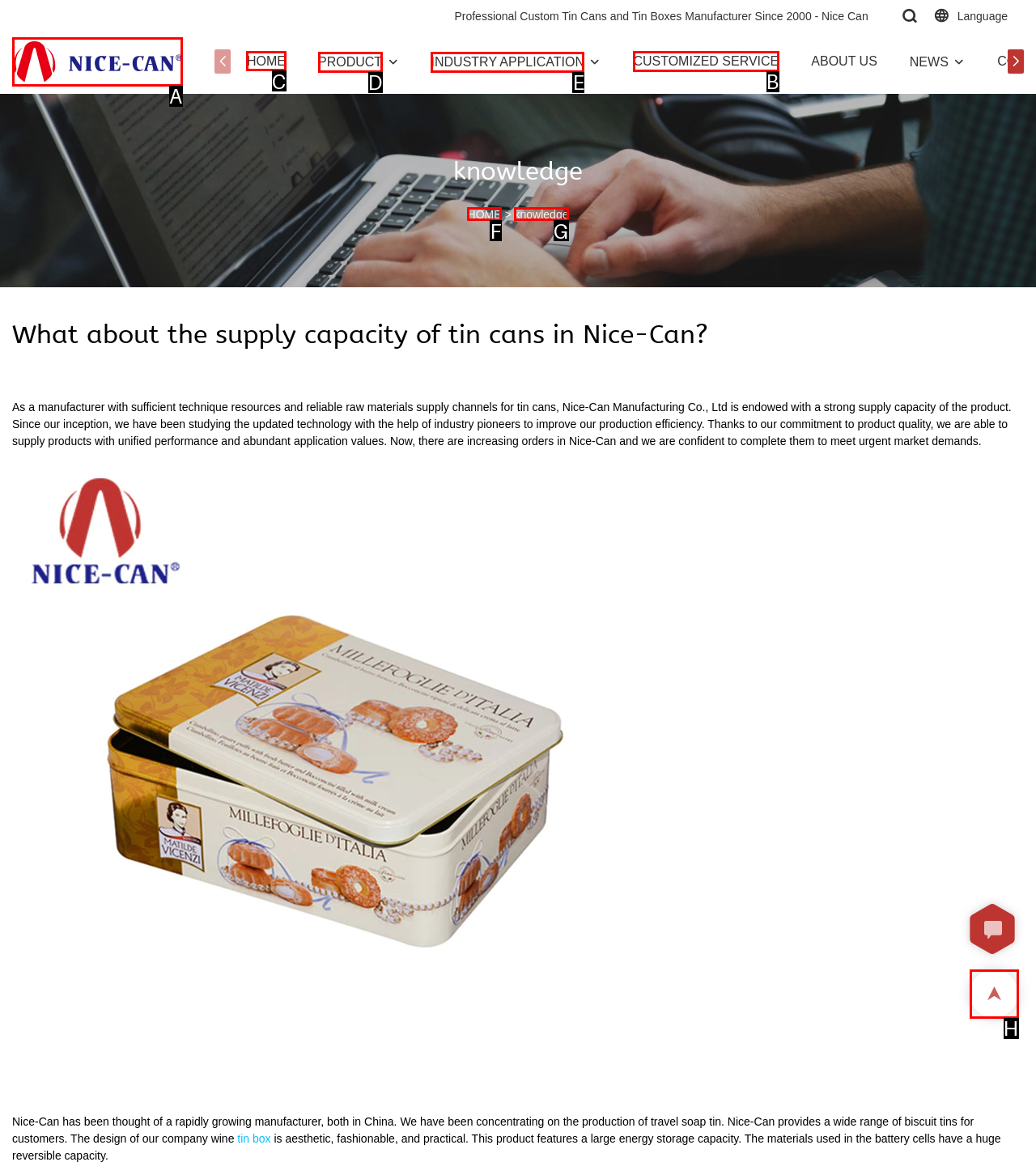Select the HTML element that needs to be clicked to perform the task: Click the 'HOME' link. Reply with the letter of the chosen option.

C